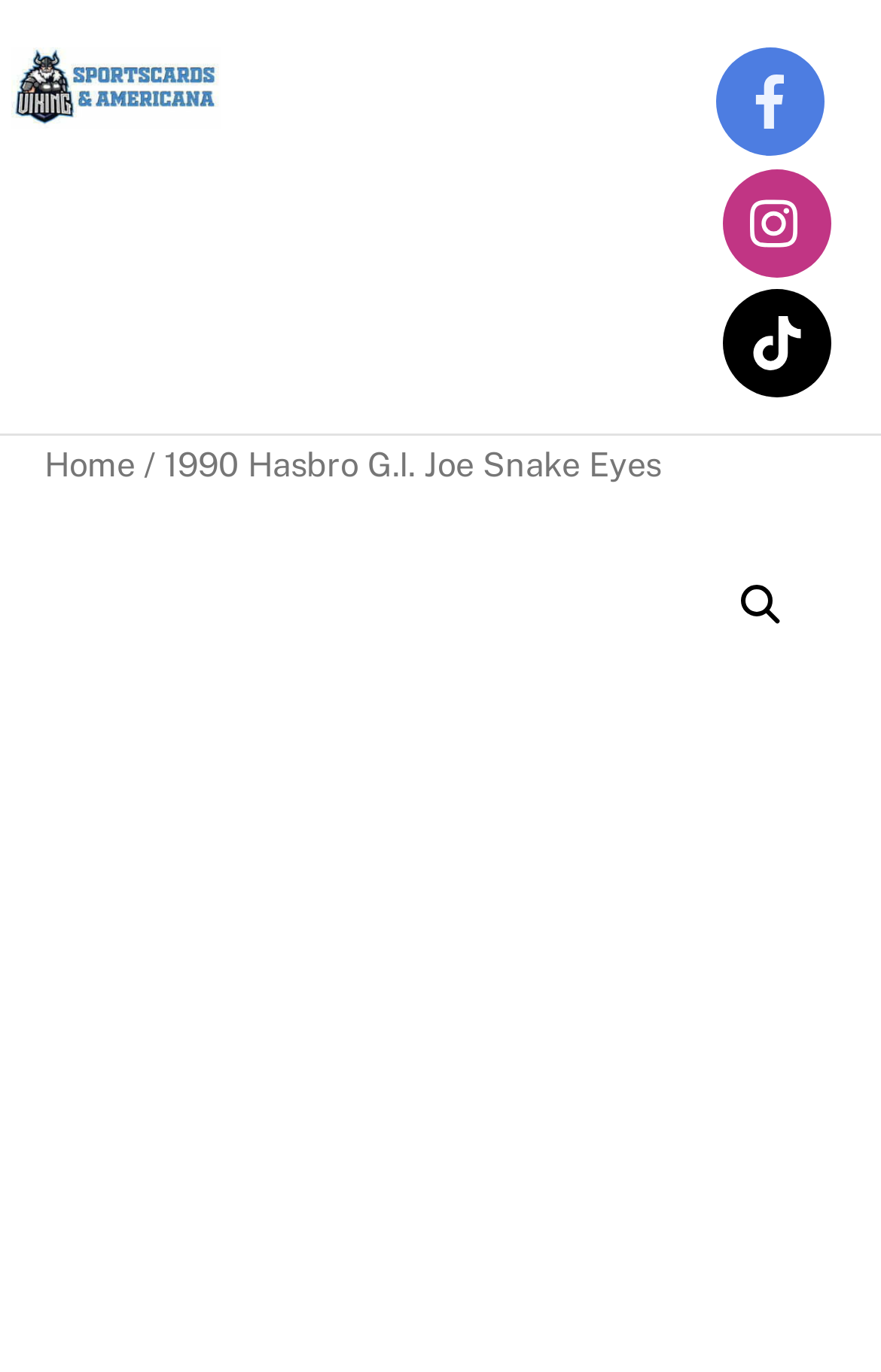Answer in one word or a short phrase: 
What is the navigation menu called?

Breadcrumb